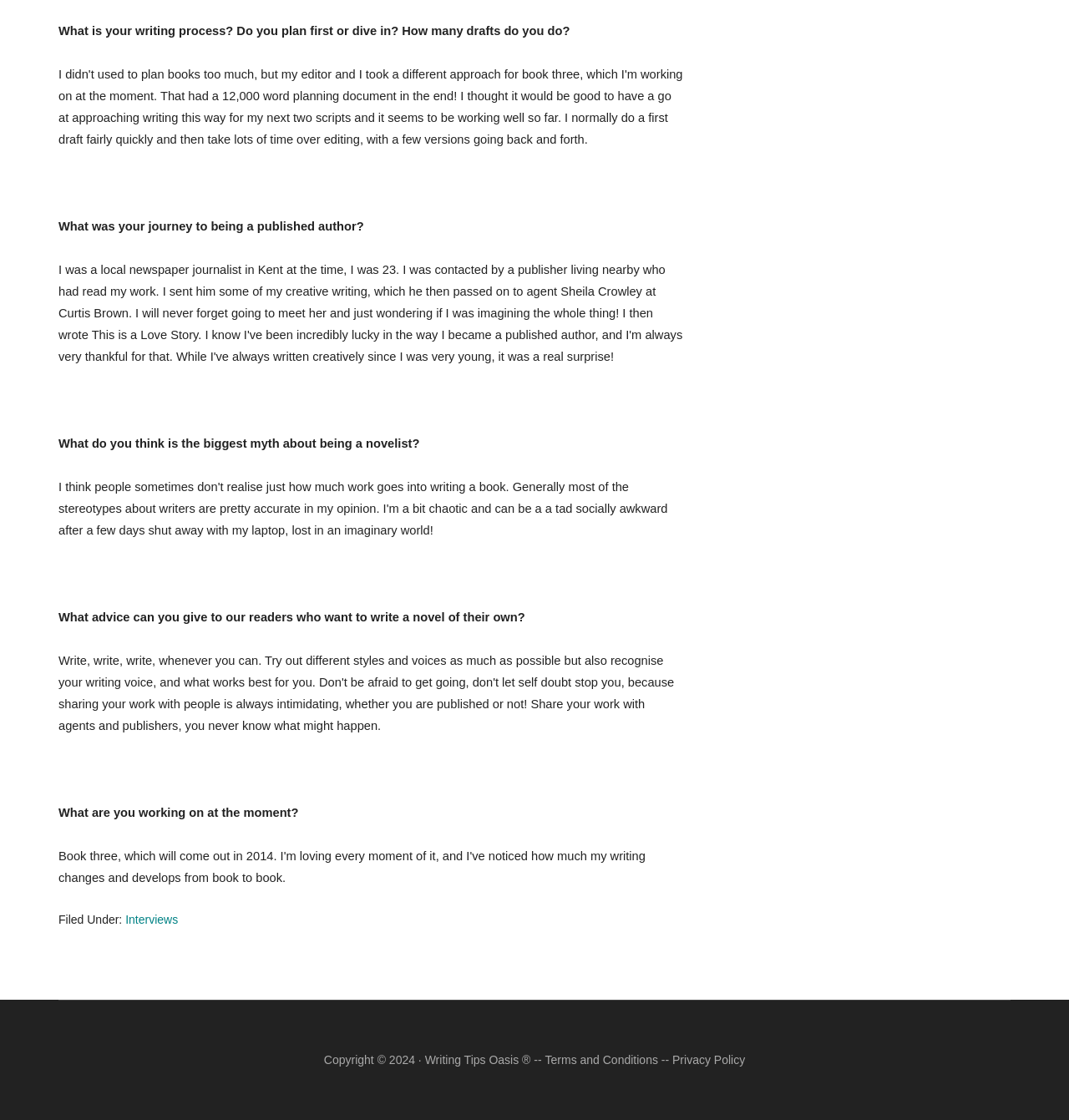What are the two policies mentioned in the footer section?
Give a detailed and exhaustive answer to the question.

I looked at the footer section of the webpage, where I found two links, 'Terms and Conditions' and 'Privacy Policy', which are the two policies mentioned.